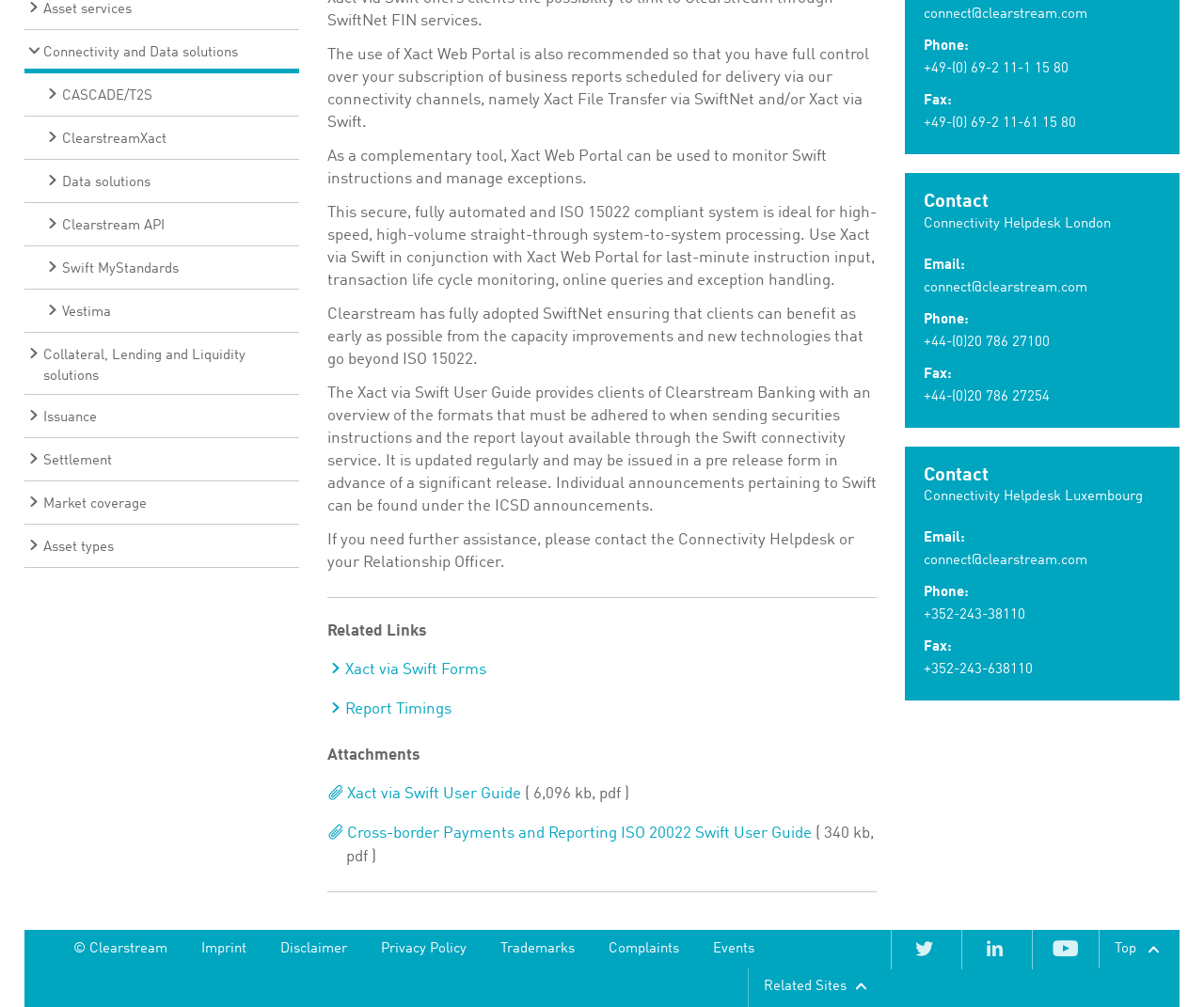Using floating point numbers between 0 and 1, provide the bounding box coordinates in the format (top-left x, top-left y, bottom-right x, bottom-right y). Locate the UI element described here: Xact via Swift Forms

[0.272, 0.65, 0.404, 0.678]